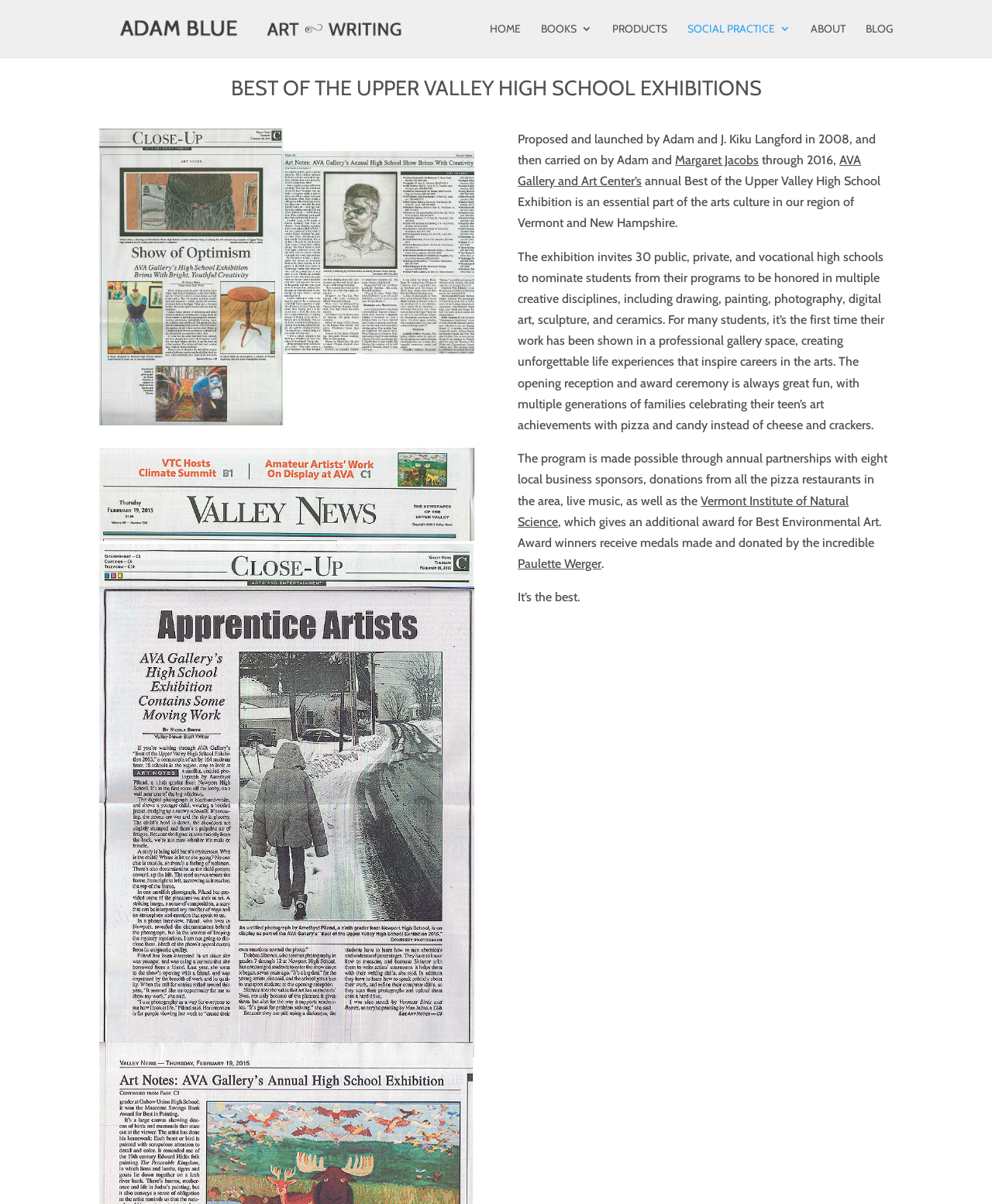What is the name of the art center that hosts the exhibition?
Please provide a single word or phrase in response based on the screenshot.

AVA Gallery and Art Center